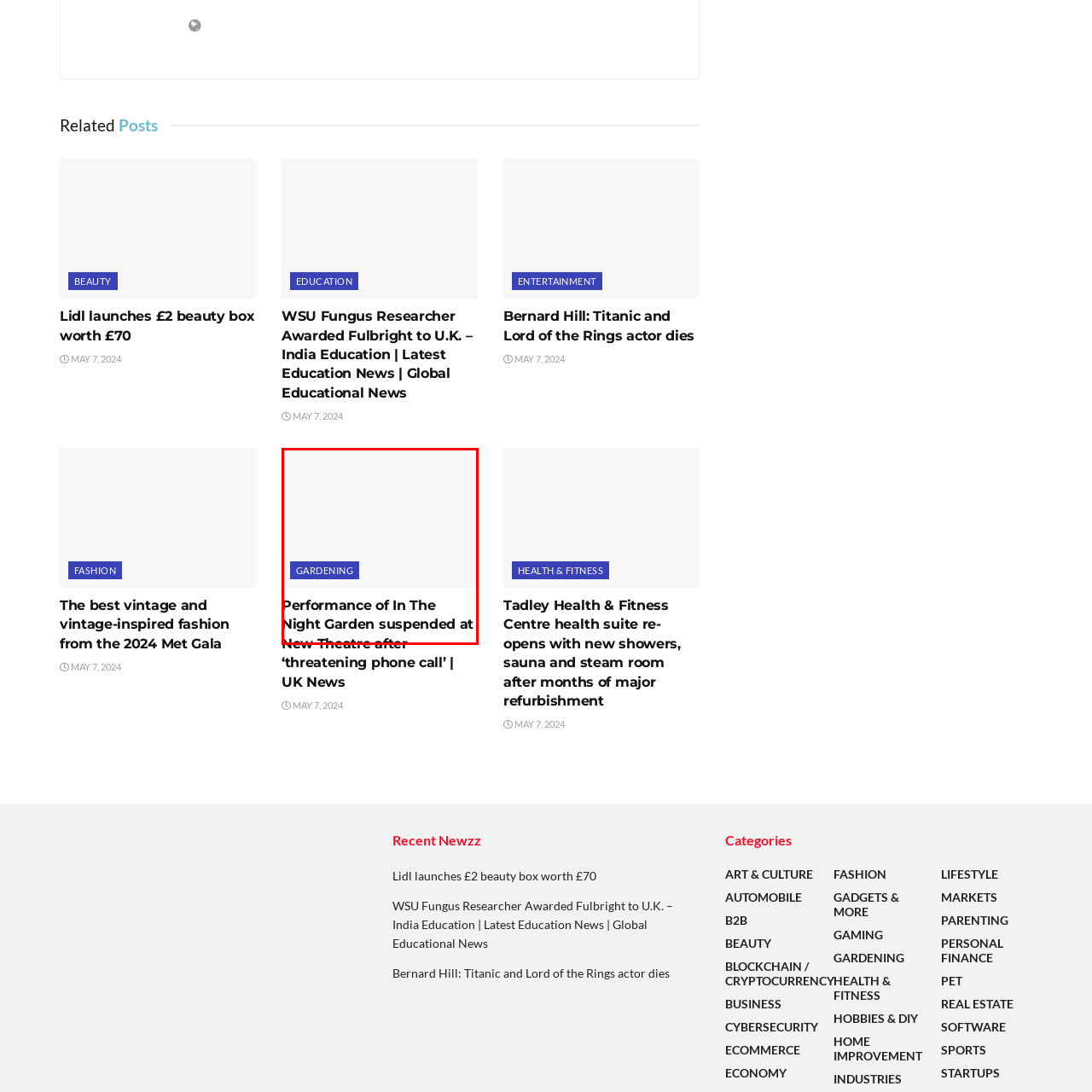Give an elaborate description of the visual elements within the red-outlined box.

The image features a headline announcing the suspension of the "In The Night Garden" performance at the New Theatre, highlighting a significant incident involving a ‘threatening phone call’. Positioned under the 'Gardening' category, this article draws attention to current events affecting family-friendly entertainment. The bold, eye-catching text emphasizes the urgency of the news, inviting readers to learn more about the situation that led to the show's suspension.